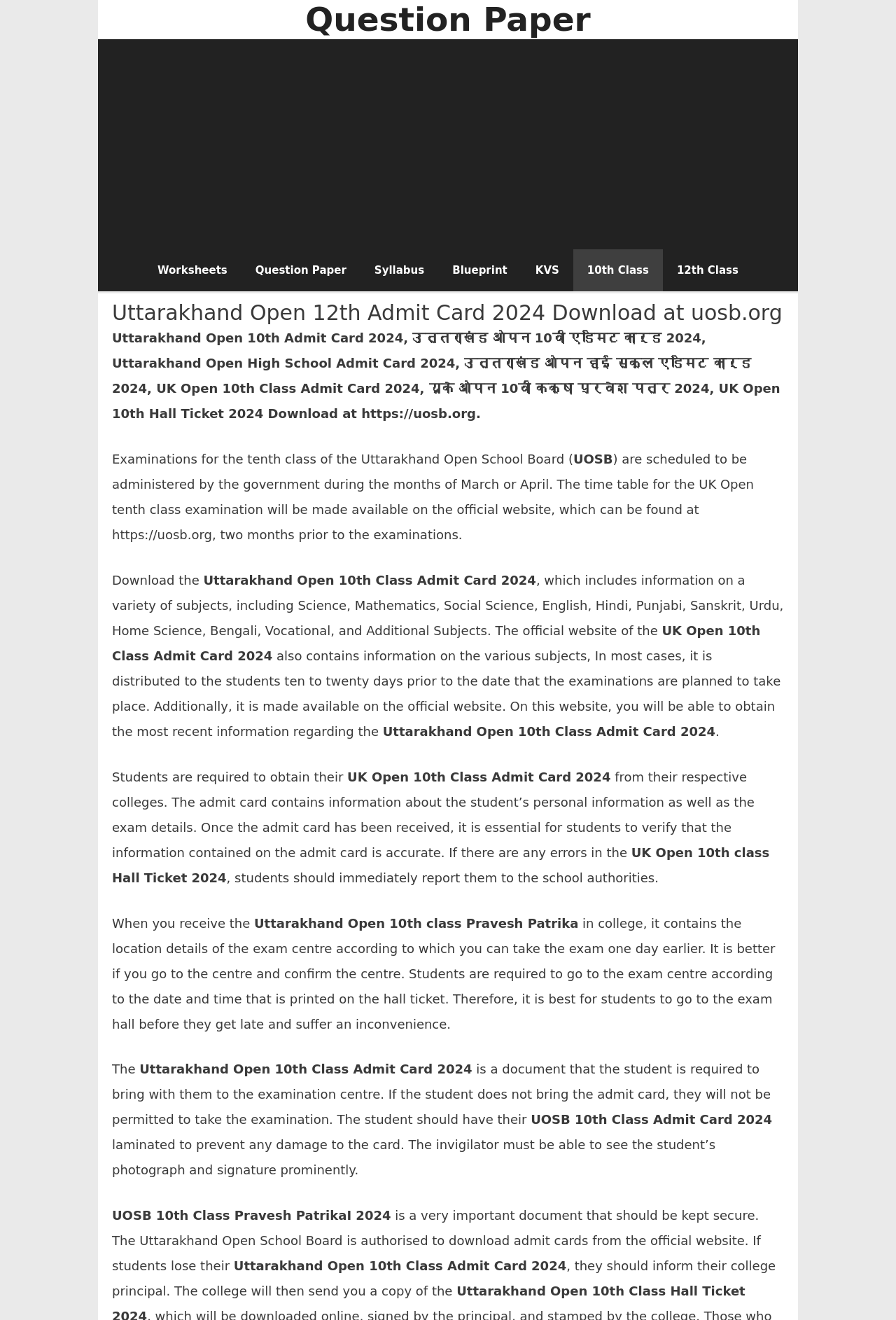What is the Uttarakhand Open 10th Admit Card 2024 used for?
Look at the screenshot and provide an in-depth answer.

The Uttarakhand Open 10th Admit Card 2024 is used for the examination of the 10th class students of the Uttarakhand Open School Board. It contains the student's personal information and exam details, and is required to be brought to the examination centre.